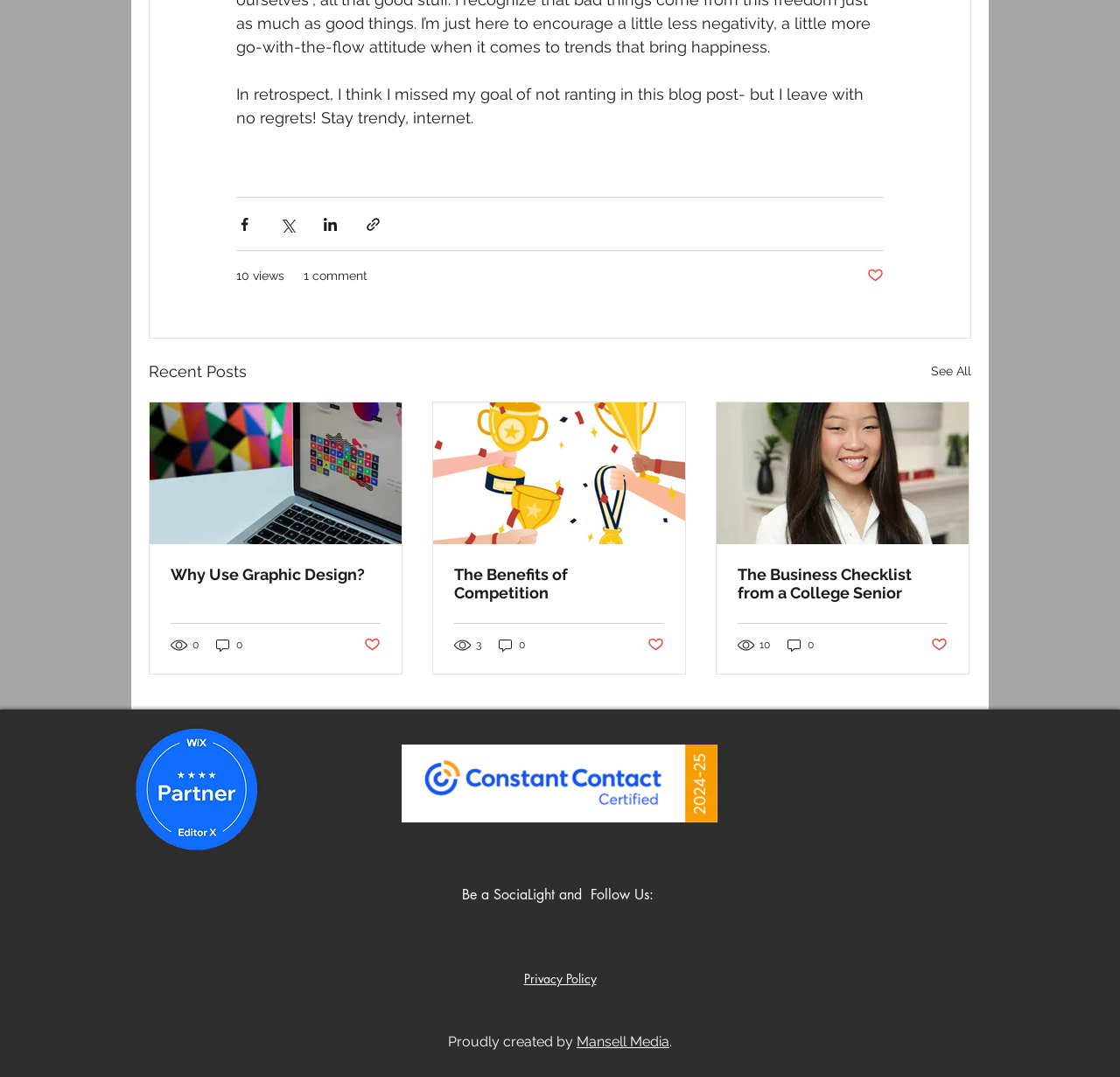Identify the bounding box coordinates of the clickable region necessary to fulfill the following instruction: "View recent posts". The bounding box coordinates should be four float numbers between 0 and 1, i.e., [left, top, right, bottom].

[0.133, 0.333, 0.22, 0.357]